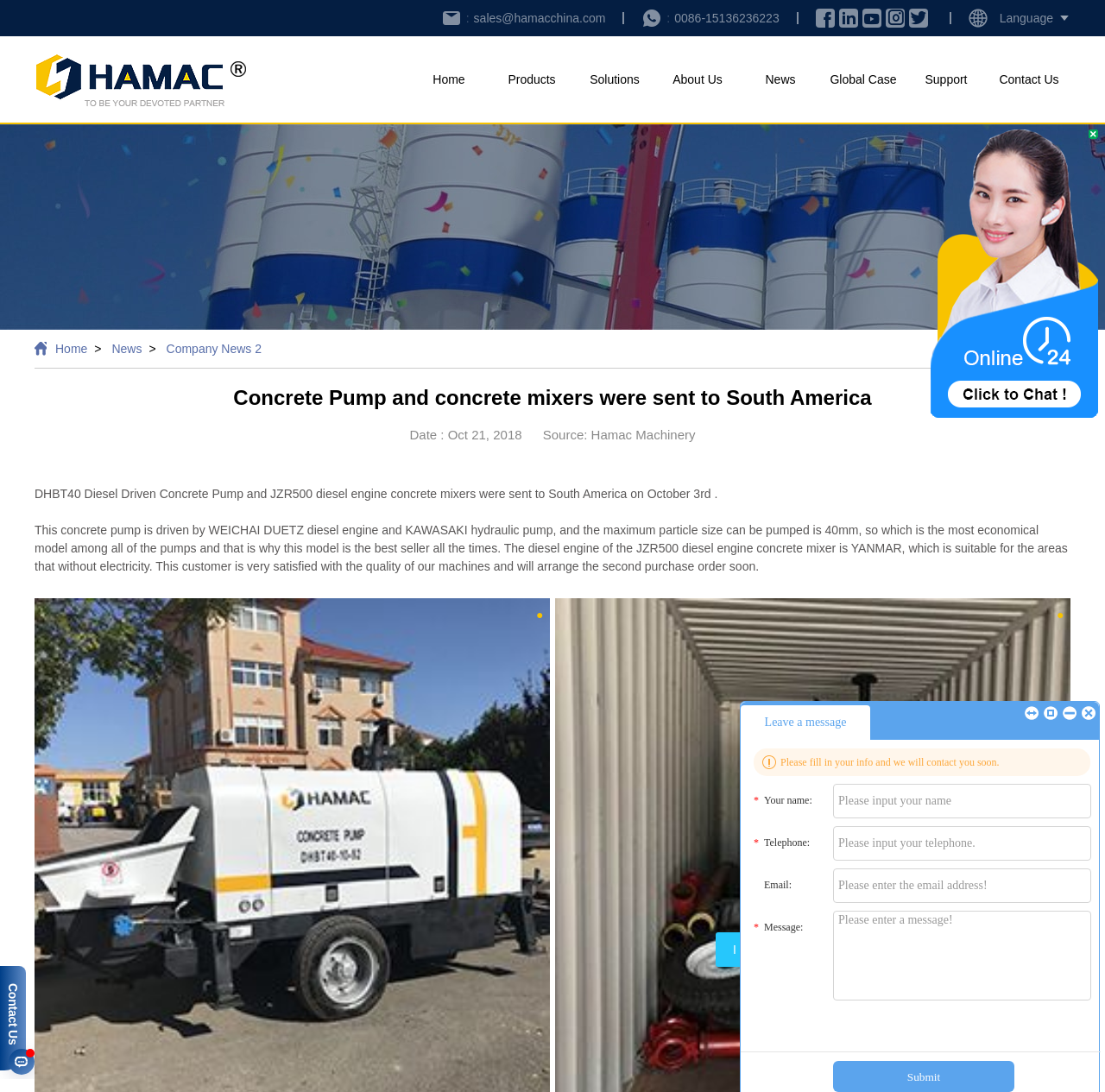What is the maximum particle size that can be pumped by the concrete pump?
Answer the question with a single word or phrase, referring to the image.

40mm